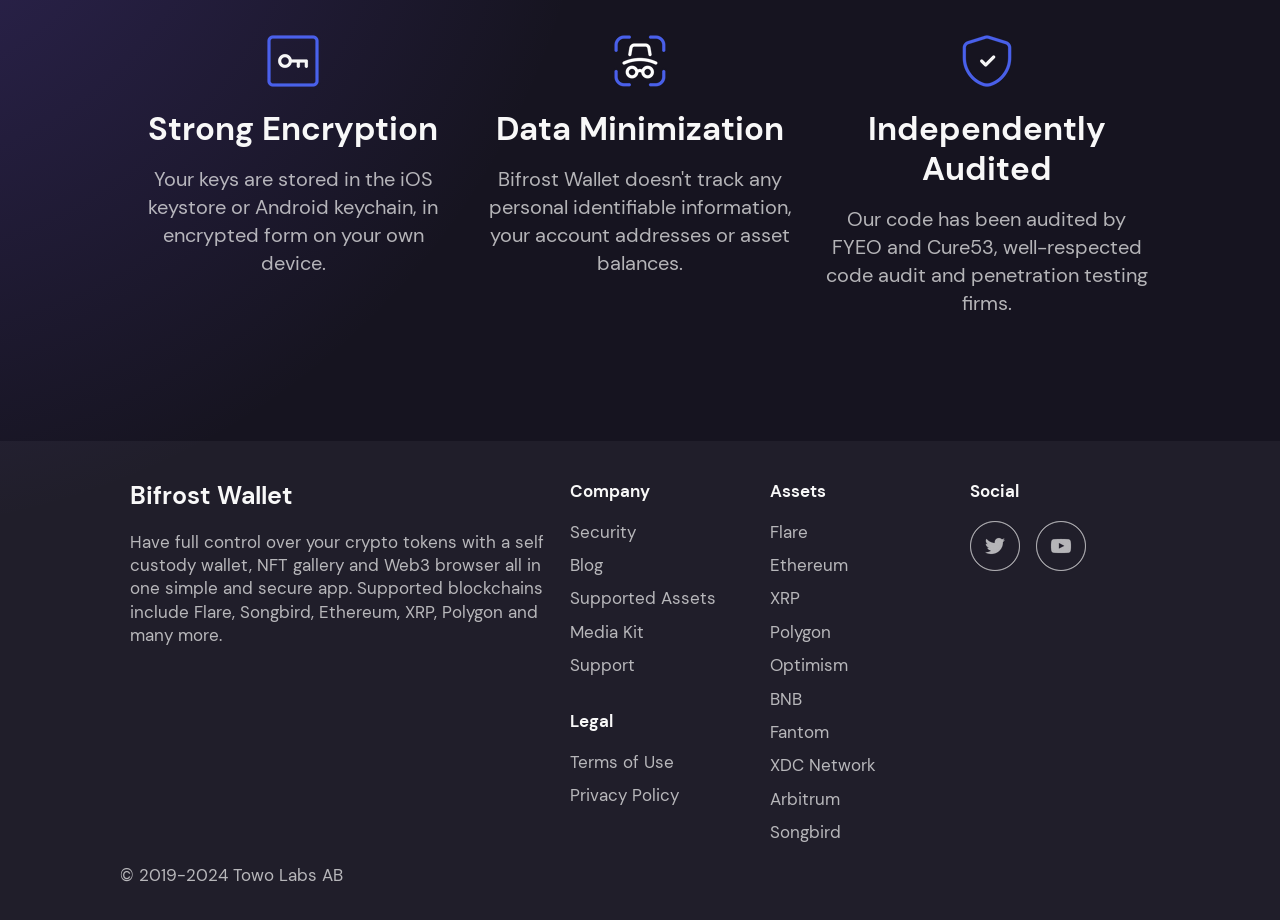Please answer the following question as detailed as possible based on the image: 
How many blockchains are supported?

The webpage mentions that the wallet supports multiple blockchains, including Flare, Songbird, Ethereum, XRP, Polygon, and many more, indicating that the number of supported blockchains is more than the ones listed.